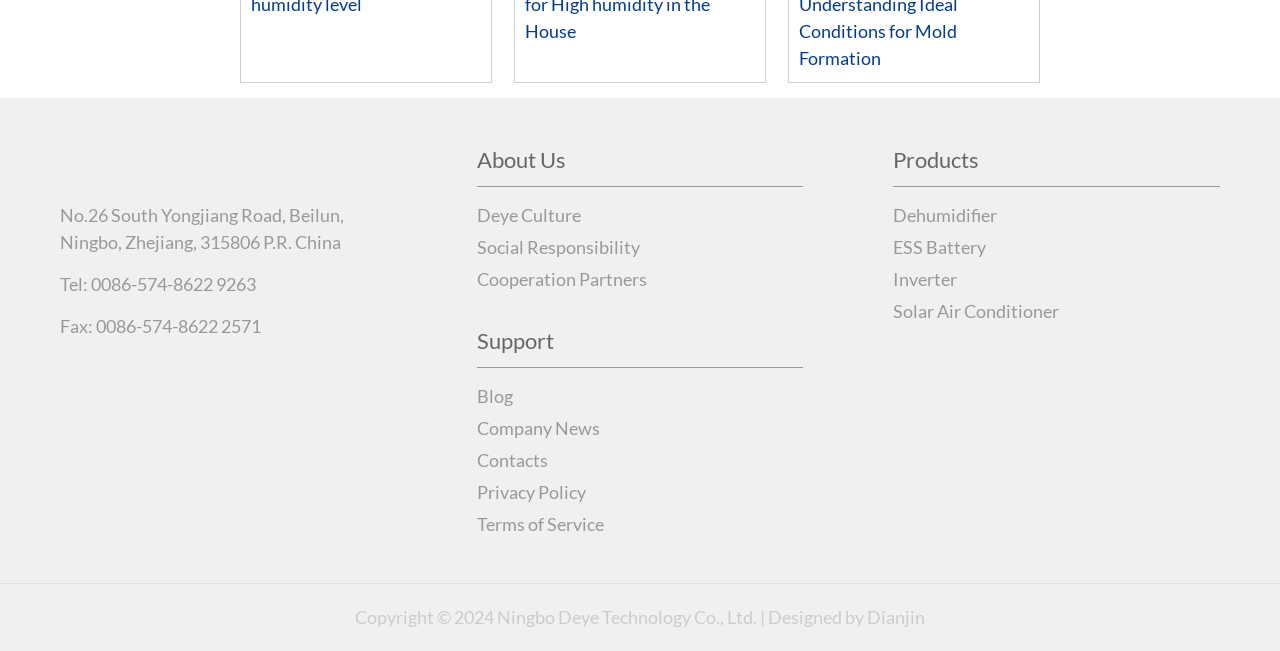Please locate the bounding box coordinates of the region I need to click to follow this instruction: "Check the Copyright information".

[0.277, 0.932, 0.677, 0.965]